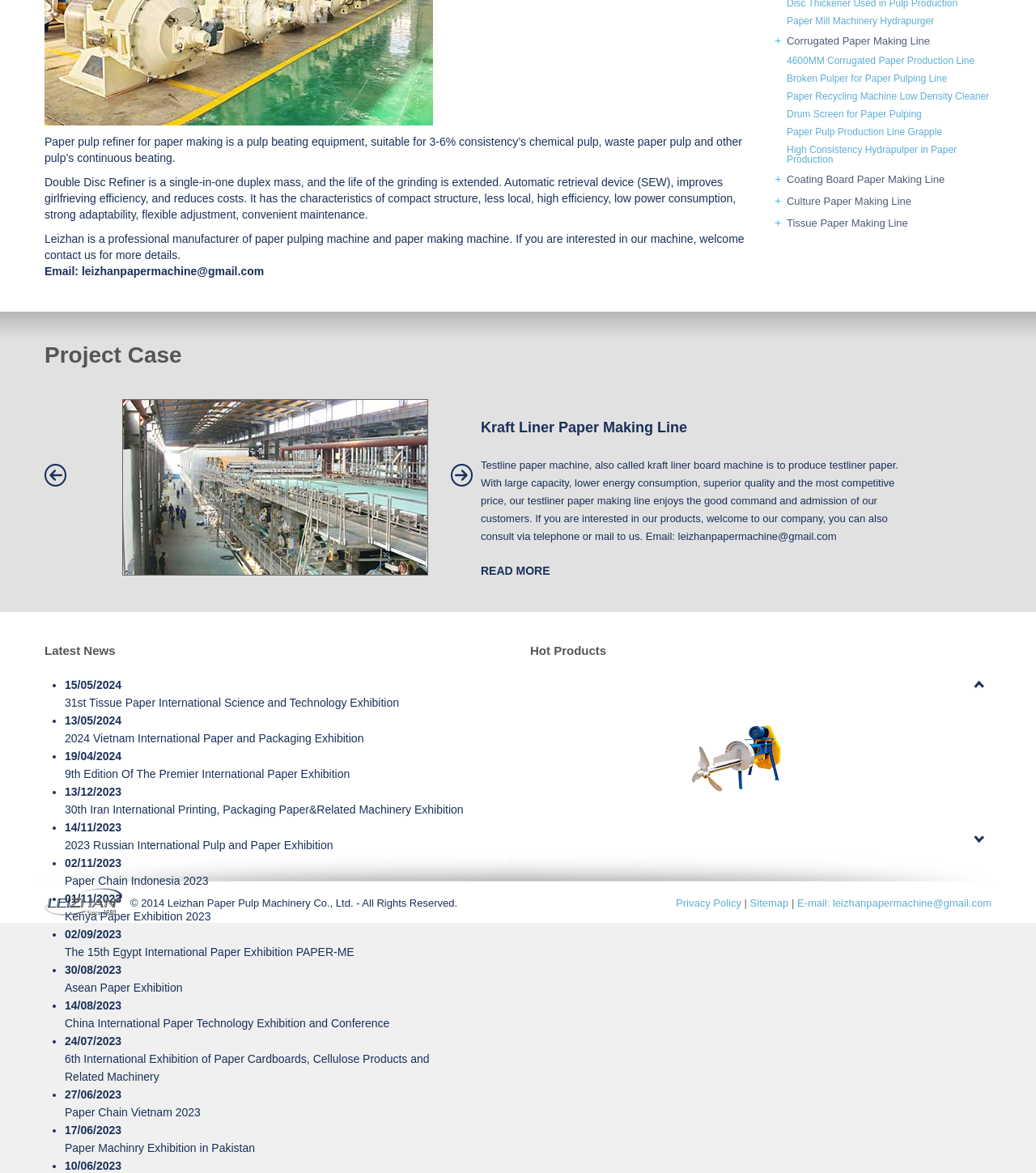Find the UI element described as: "4600MM Corrugated Paper Production Line" and predict its bounding box coordinates. Ensure the coordinates are four float numbers between 0 and 1, [left, top, right, bottom].

[0.759, 0.043, 0.957, 0.059]